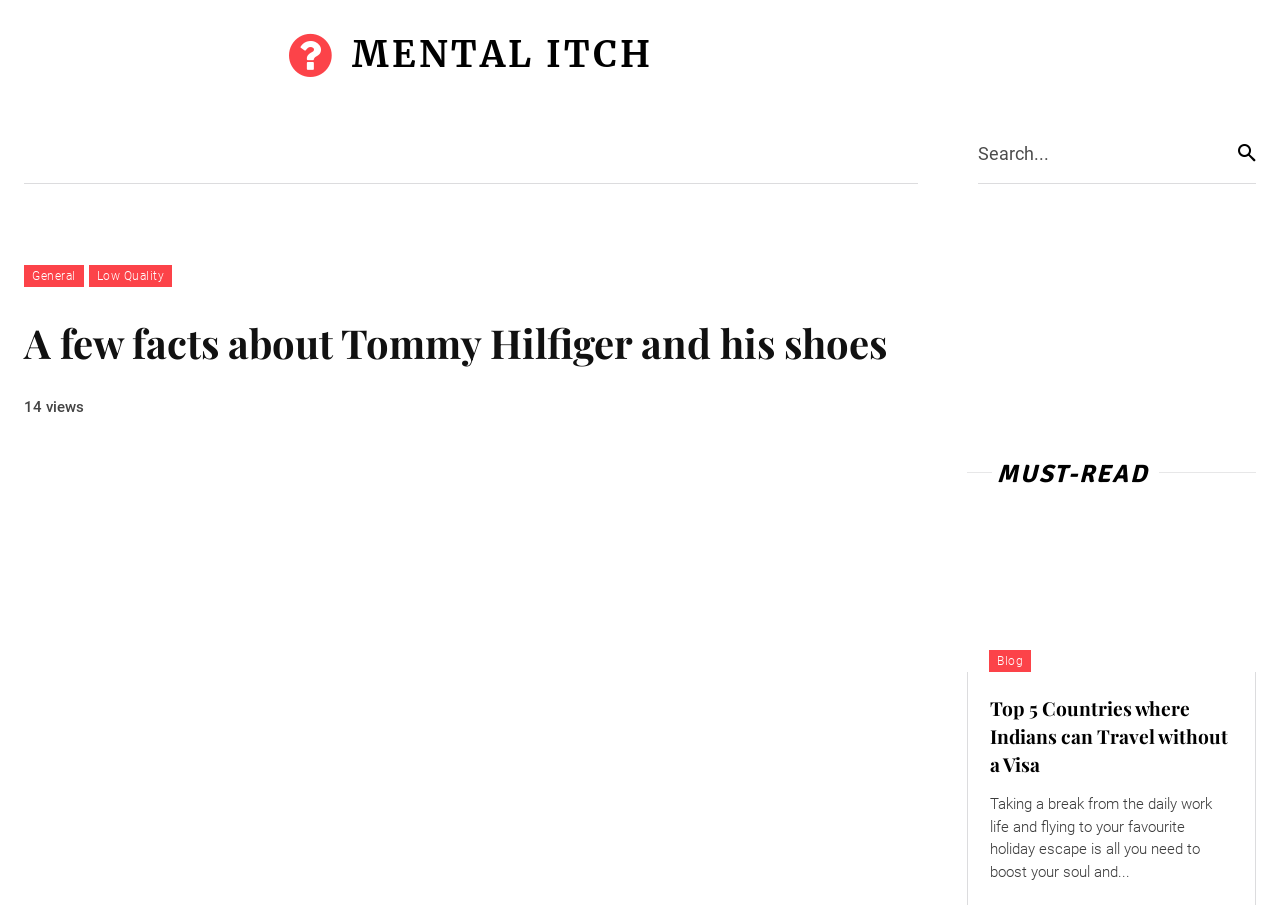What is the topic of the recommended article?
Answer the question with a detailed explanation, including all necessary information.

The recommended article is titled 'Top 5 Countries where Indians can Travel without a Visa', which suggests that the topic is related to travel.